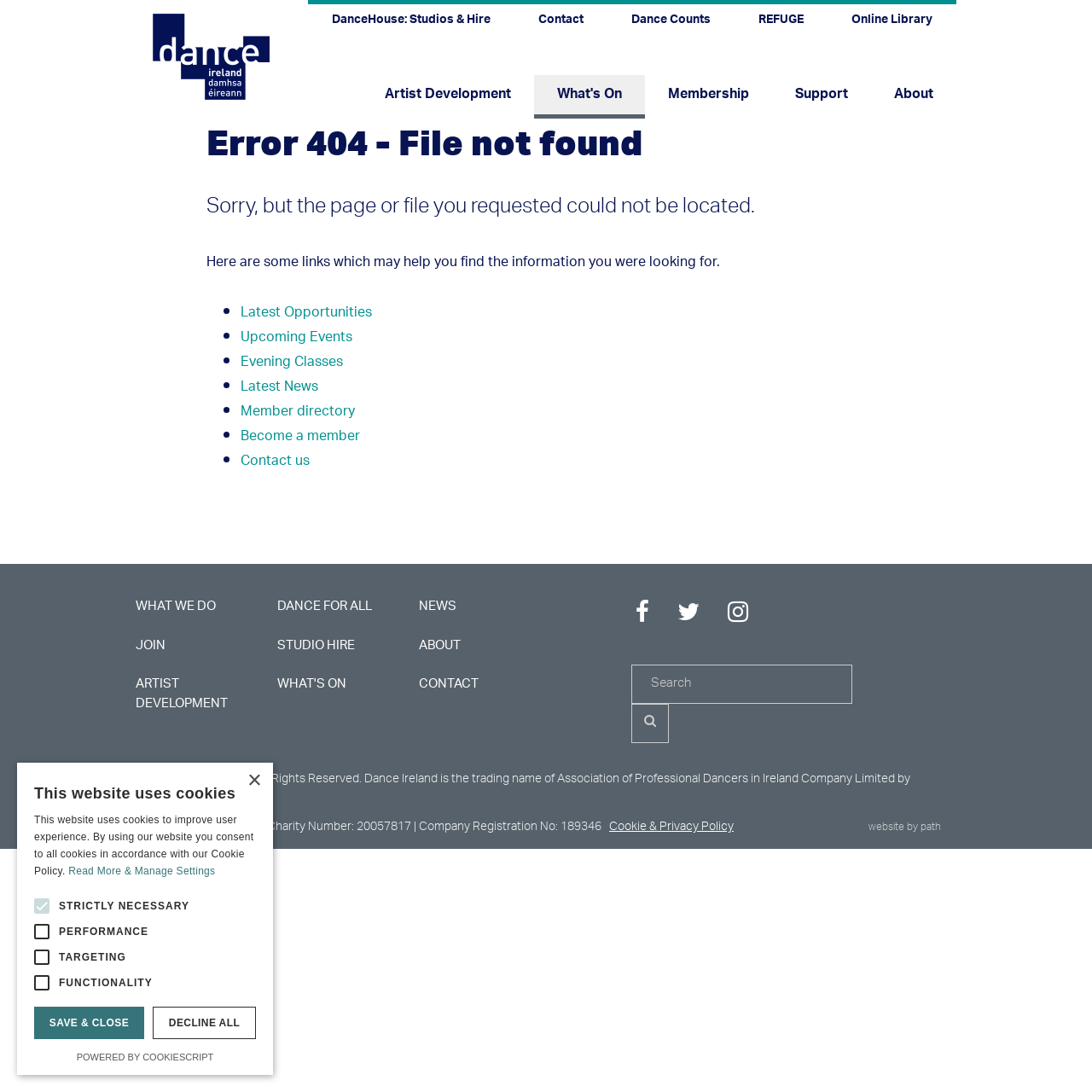Given the element description "Powered by CookieScript", identify the bounding box of the corresponding UI element.

[0.07, 0.963, 0.196, 0.973]